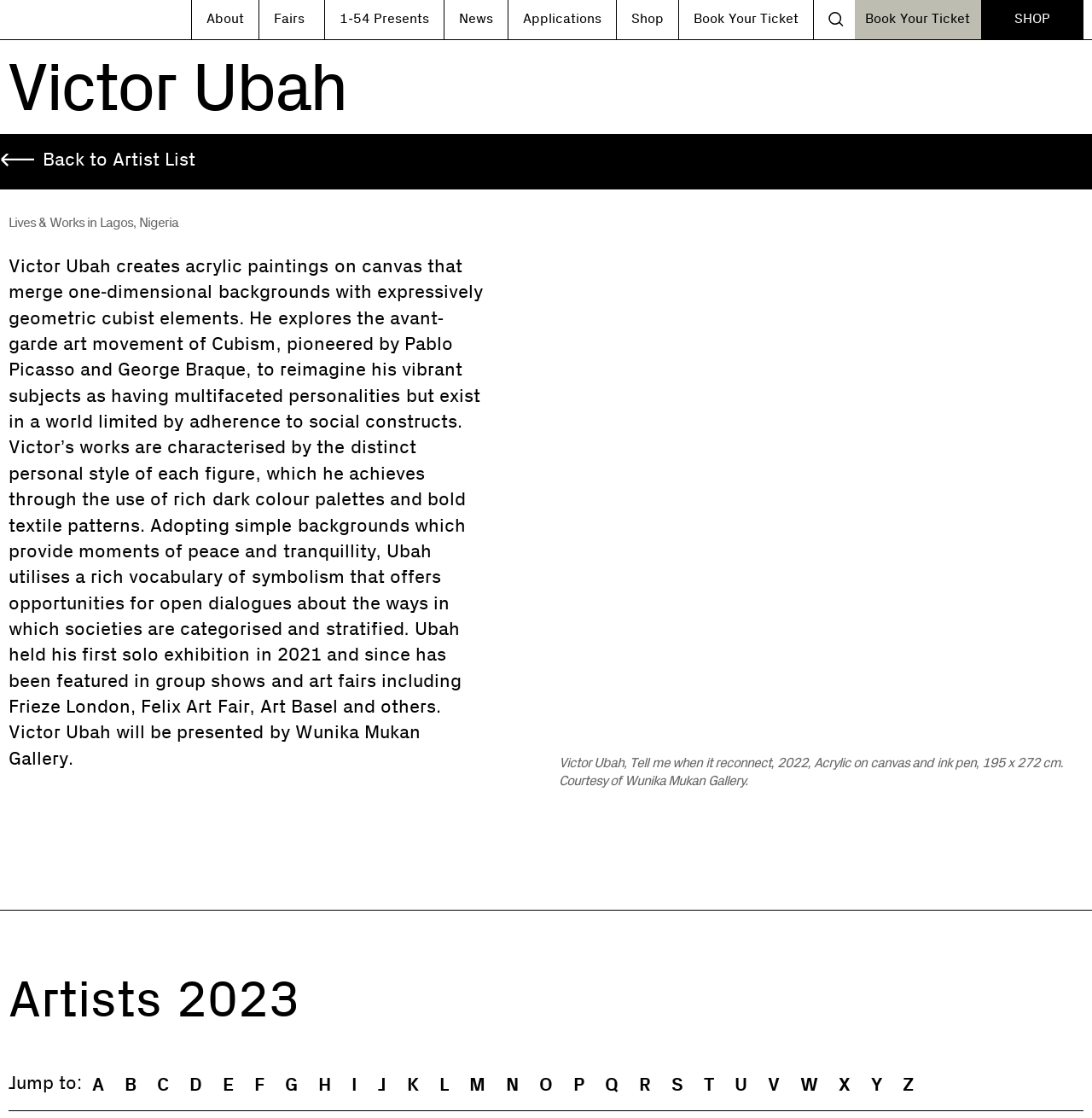Provide a one-word or brief phrase answer to the question:
Where does Victor Ubah live and work?

Lagos, Nigeria